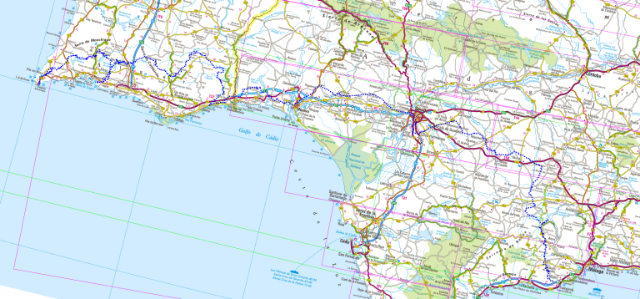What is the purpose of this visual representation?
Refer to the screenshot and answer in one word or phrase.

Planning adventures